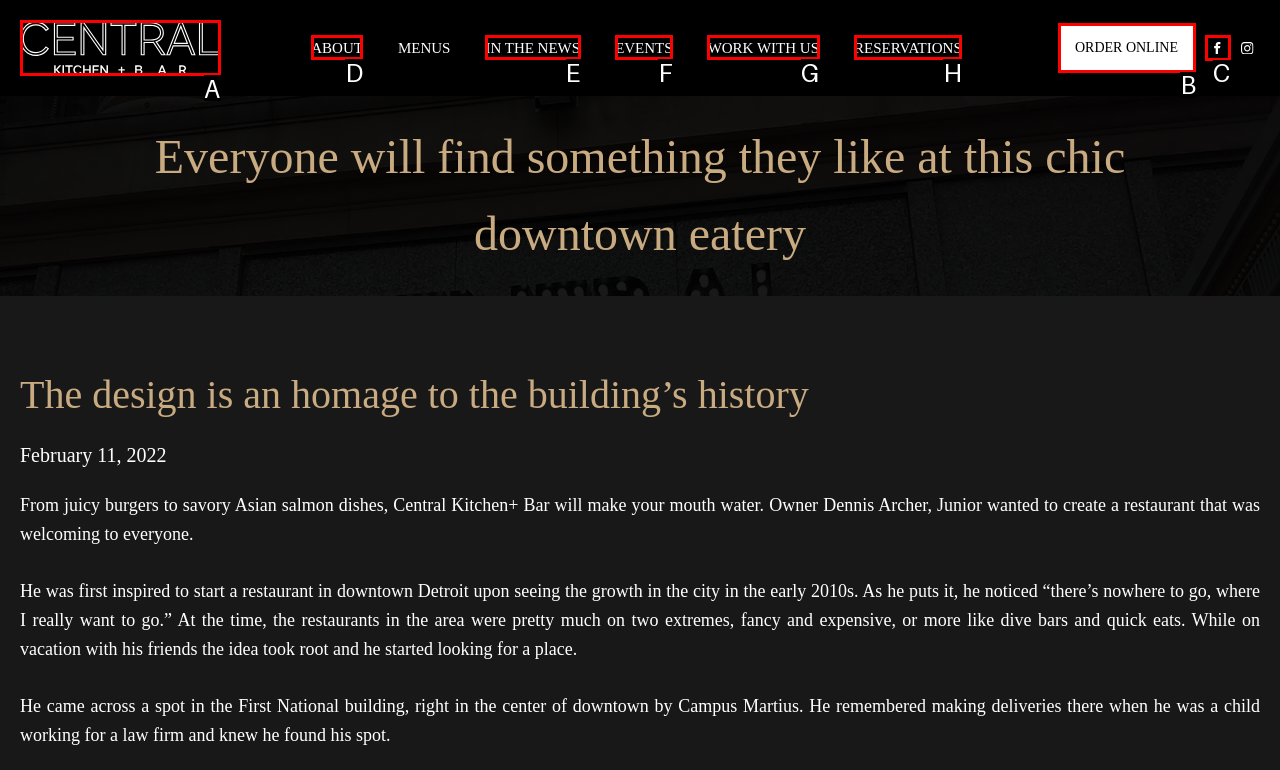Select the letter of the UI element you need to click on to fulfill this task: Click ORDER ONLINE link. Write down the letter only.

B